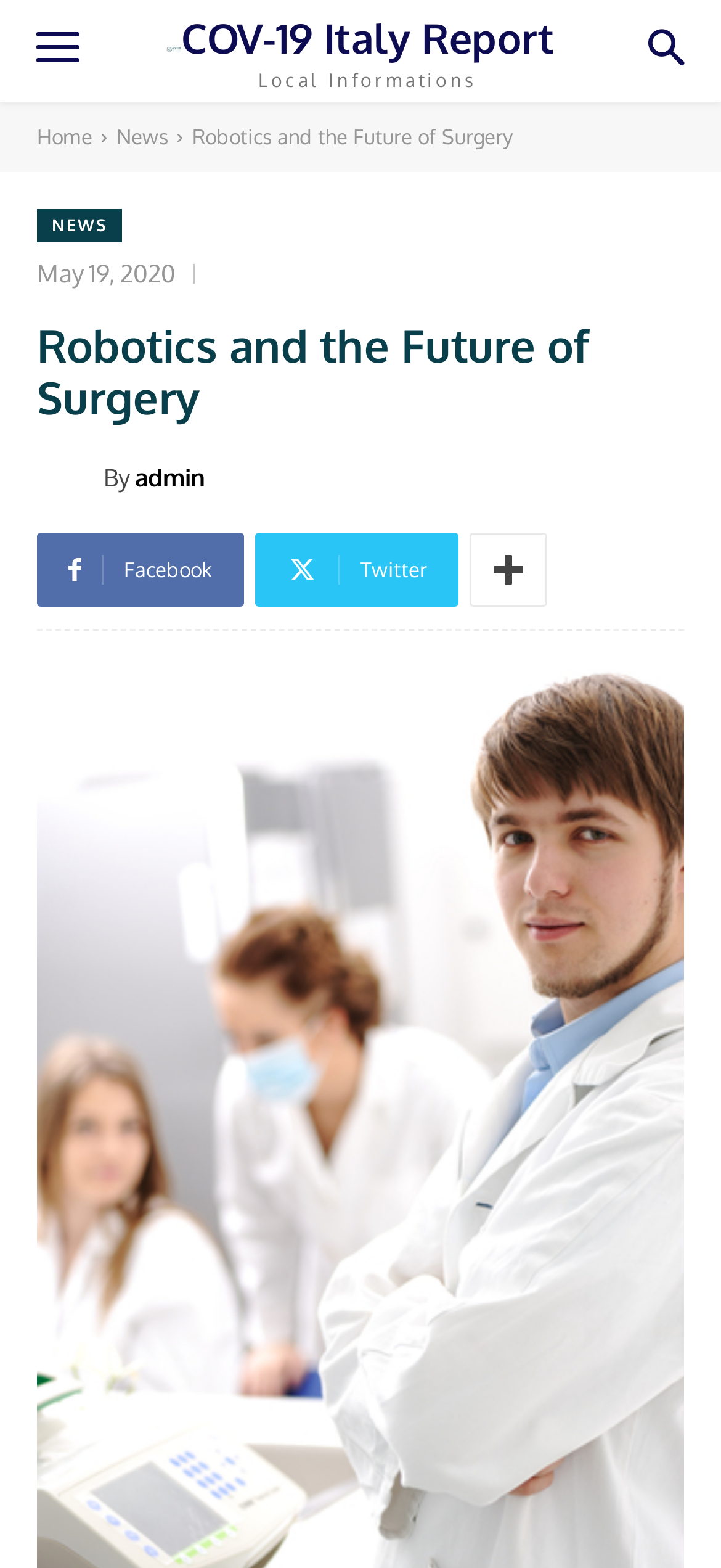Who is the author of the article?
Utilize the image to construct a detailed and well-explained answer.

I found the answer by looking at the link element with the text 'admin' and the image element with the text 'admin', which suggests that the author of the article is admin.